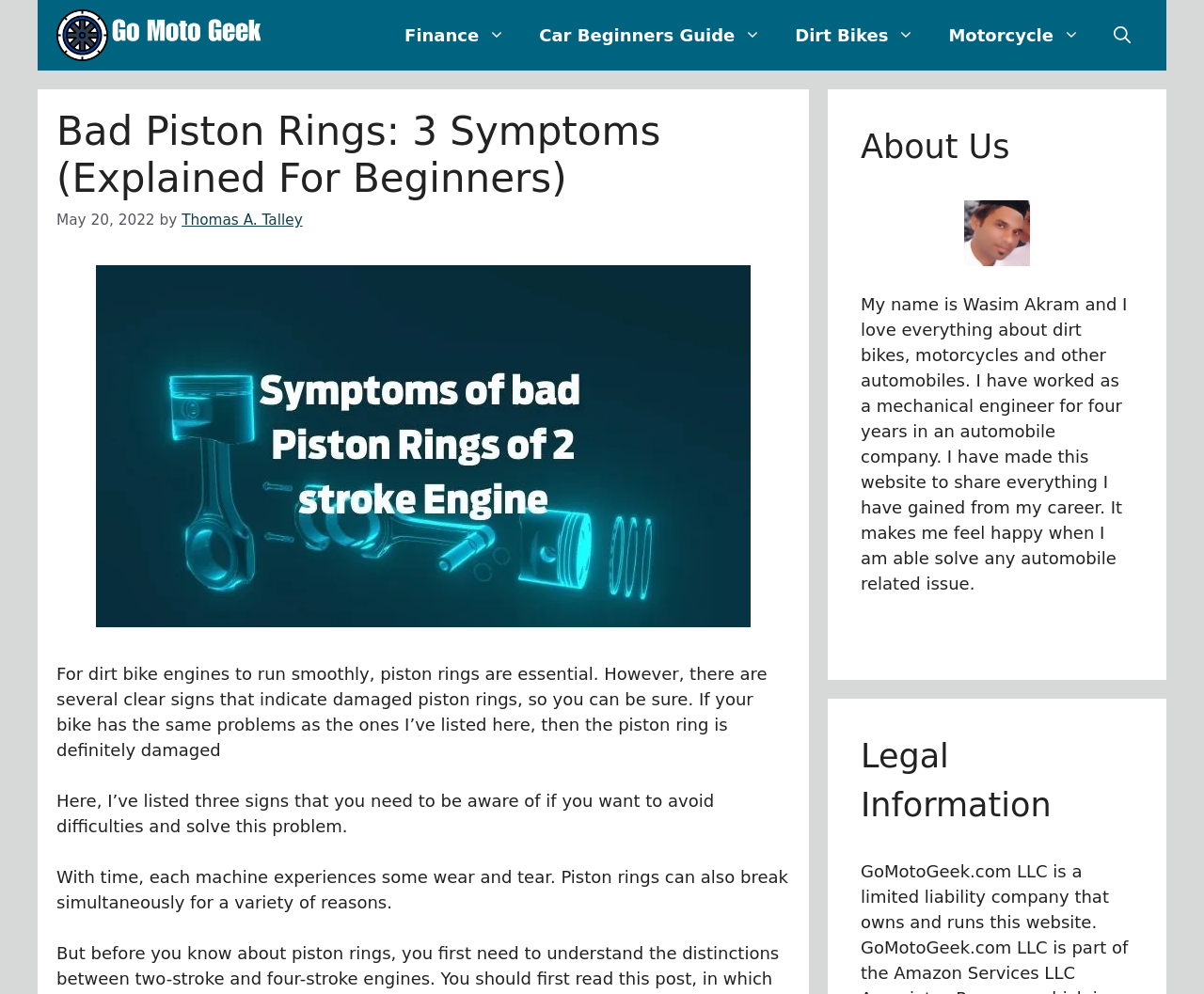What is the profession of the website's creator?
Look at the image and construct a detailed response to the question.

The webpage's 'About Us' section mentions that the website's creator, Wasim Akram, has worked as a mechanical engineer for four years in an automobile company, which inspired him to create the website to share his knowledge.